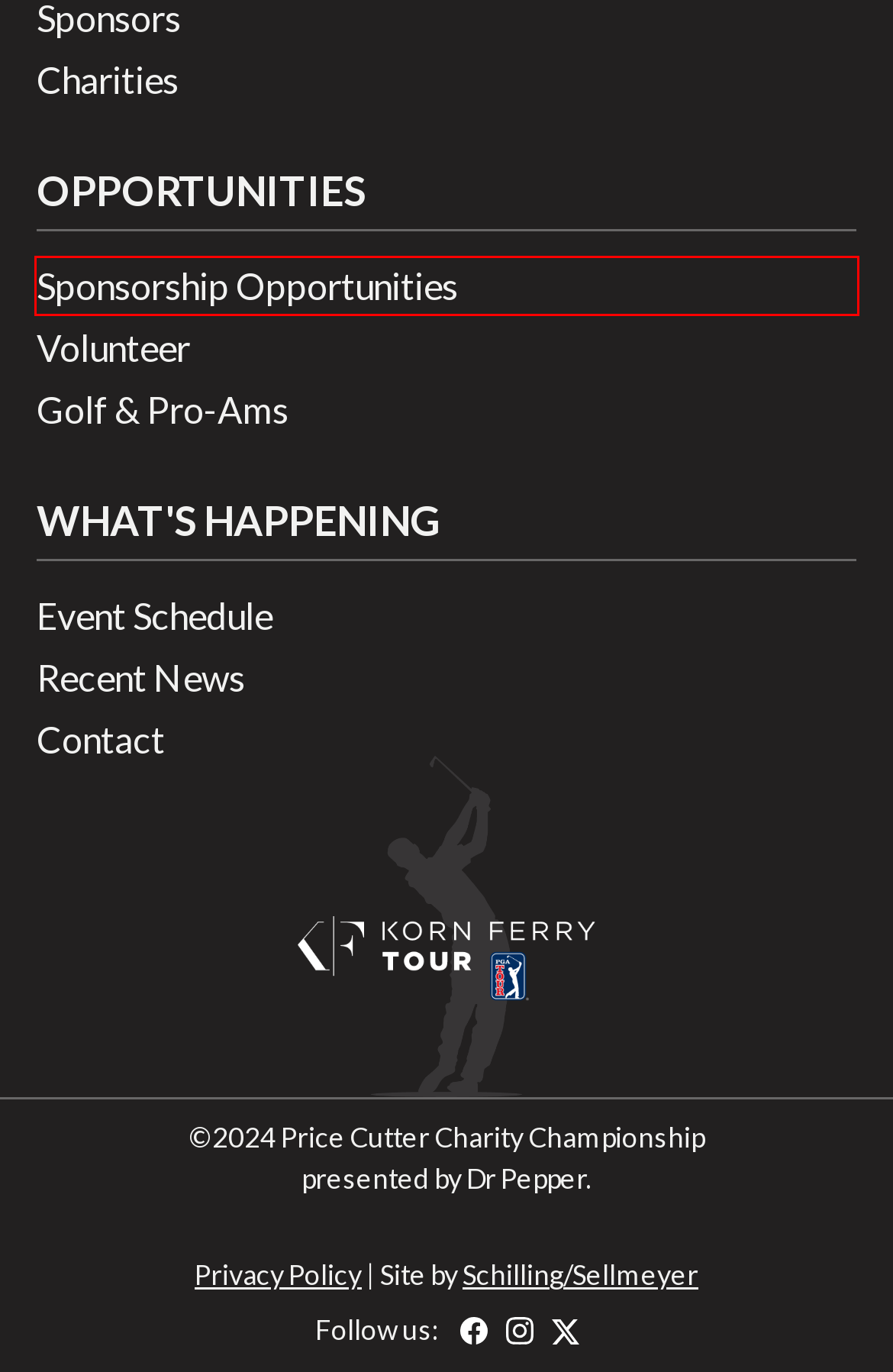Examine the screenshot of a webpage with a red bounding box around a UI element. Select the most accurate webpage description that corresponds to the new page after clicking the highlighted element. Here are the choices:
A. Charities - Price Cutter Charity Championship
B. Contact - Price Cutter Charity Championship
C. Sponsorship Opportunities - Price Cutter Charity Championship
D. Play with a Pro - Price Cutter Charity Championship Pro-Ams
E. Event Schedule - Price Cutter Charity Championship
F. Volunteer - Price Cutter Charity Championship
G. Privacy Policy - Price Cutter Charity Championship
H. Schilling Sellmeyer – A Full Service Marketing & Advertising Agency

C